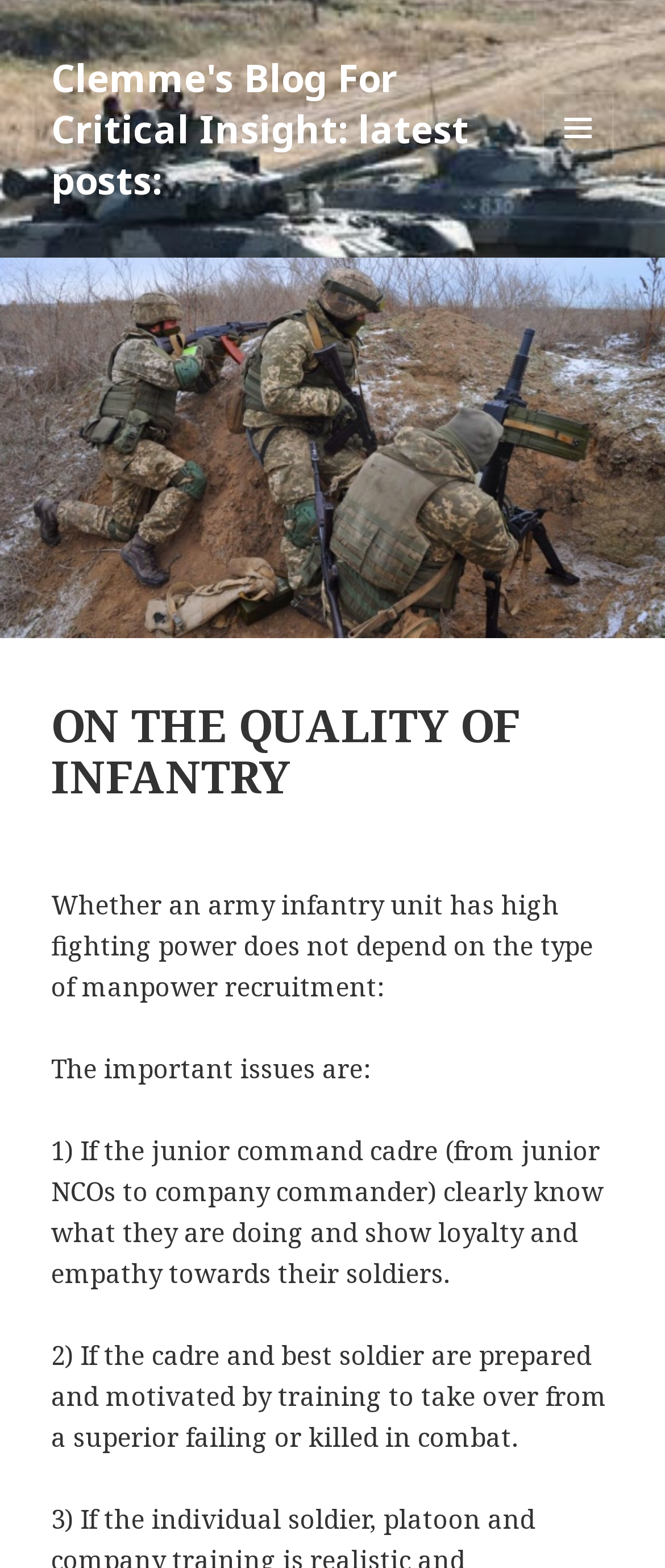Respond with a single word or phrase to the following question:
What is the purpose of training mentioned in the blog post?

To prepare and motivate